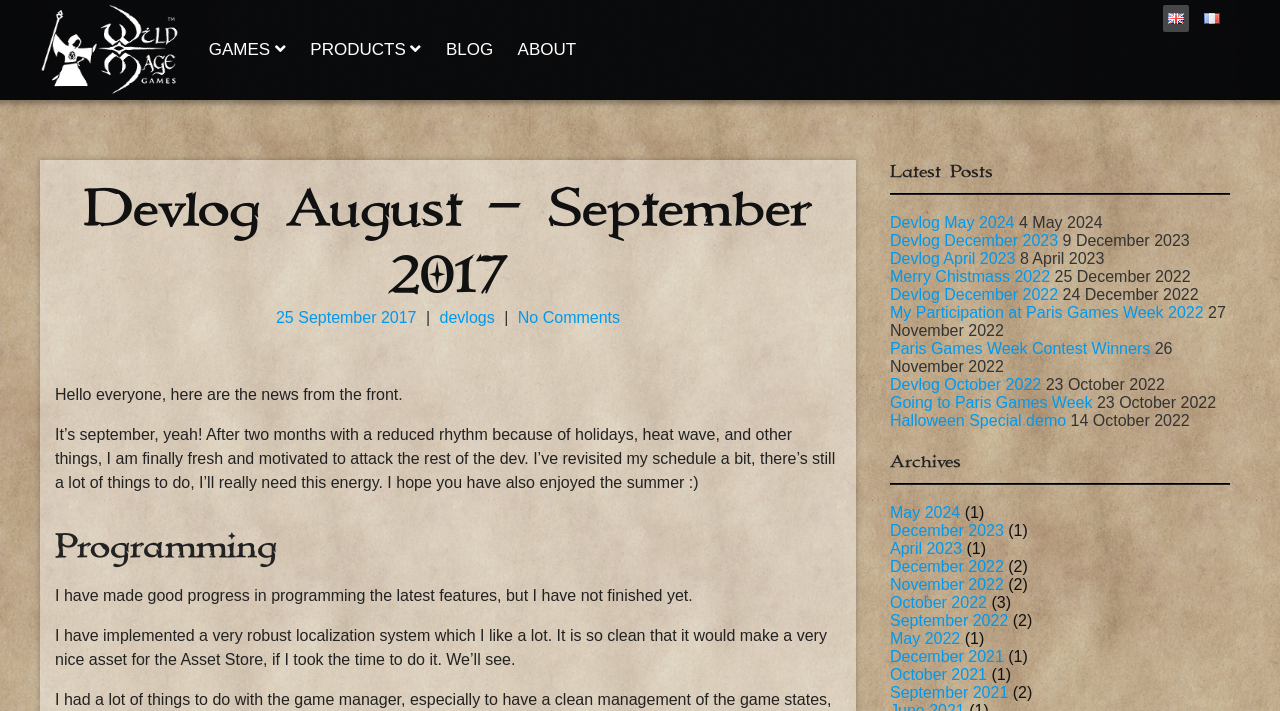Please give a concise answer to this question using a single word or phrase: 
What is the category of the link 'GAMES'?

Navigation